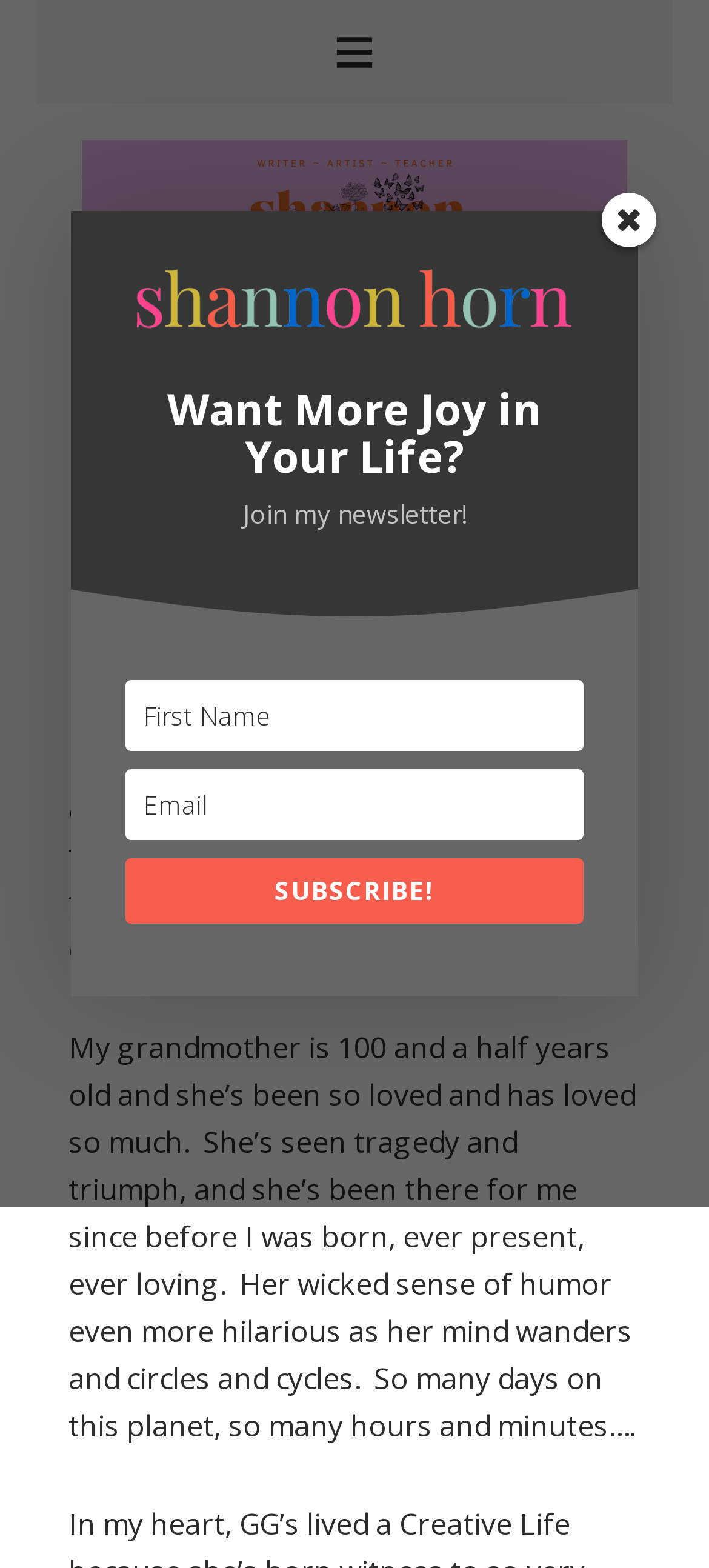Given the element description parent_node: Skip to primary navigation, specify the bounding box coordinates of the corresponding UI element in the format (top-left x, top-left y, bottom-right x, bottom-right y). All values must be between 0 and 1.

[0.051, 0.0, 0.949, 0.066]